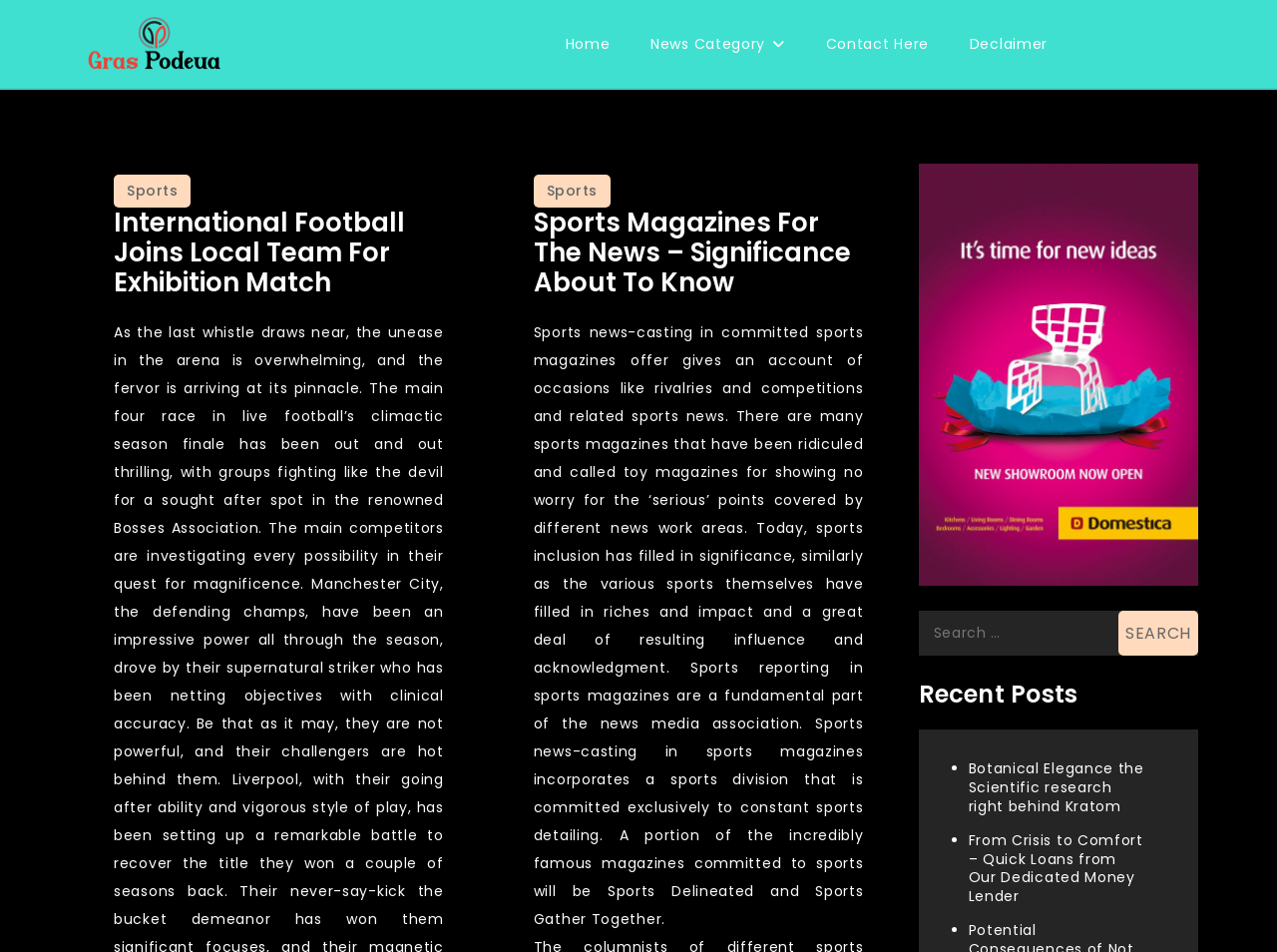Specify the bounding box coordinates of the area to click in order to follow the given instruction: "Click on the 'Home' link."

[0.429, 0.016, 0.492, 0.077]